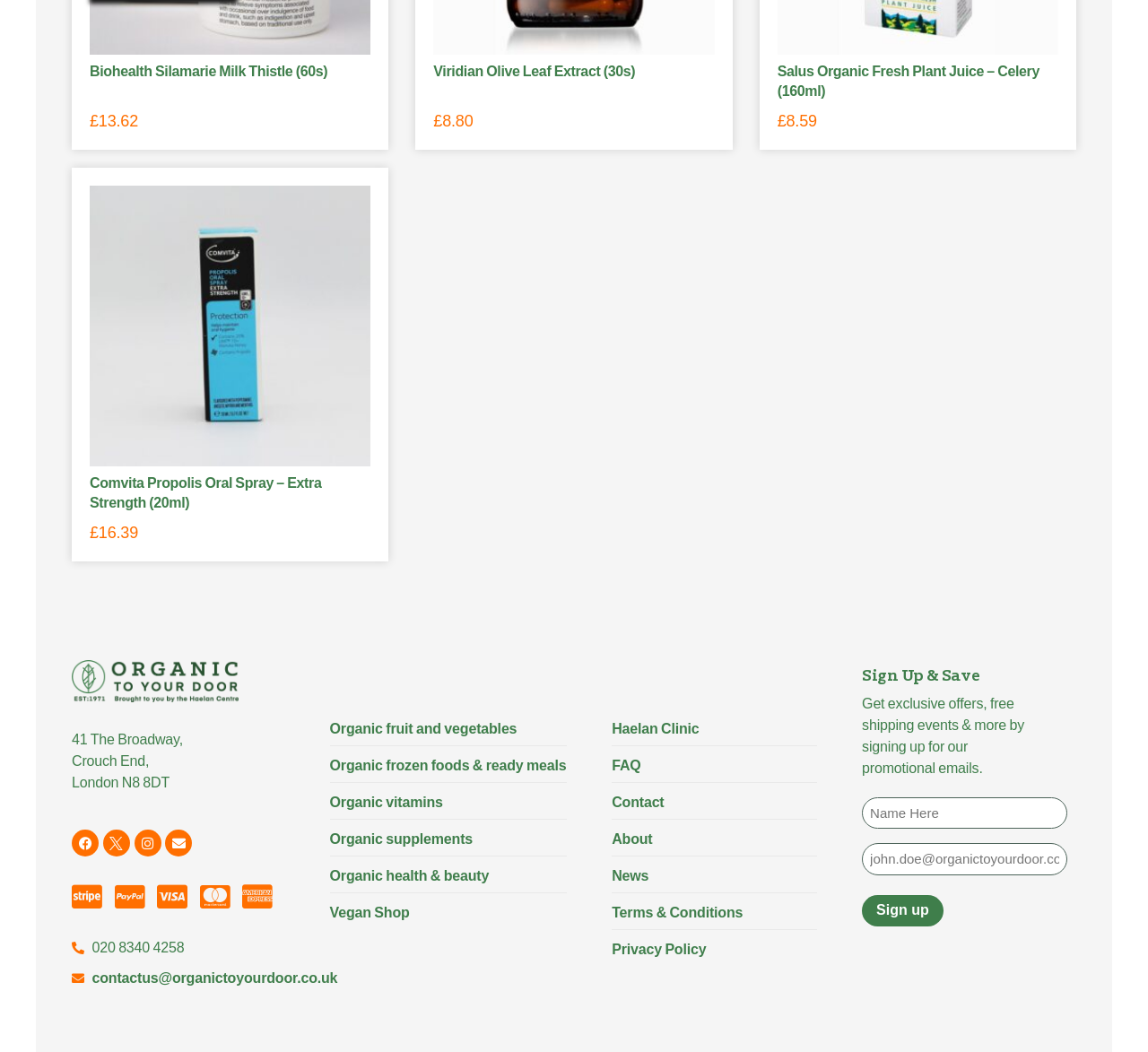What is the address of the store?
Based on the screenshot, answer the question with a single word or phrase.

41 The Broadway, Crouch End, London N8 8DT